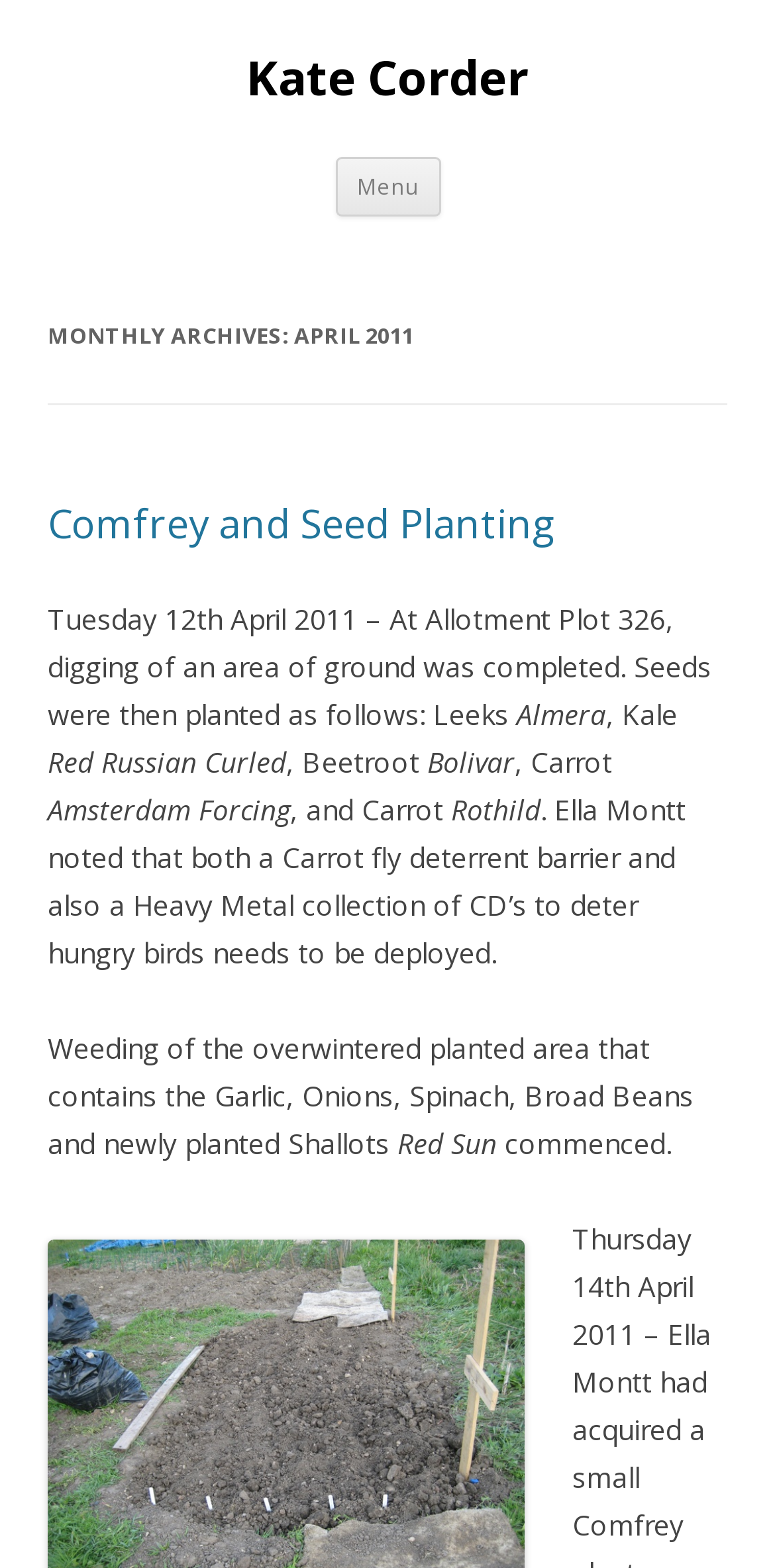What is the title of the blog?
Based on the image, provide a one-word or brief-phrase response.

Kate Corder